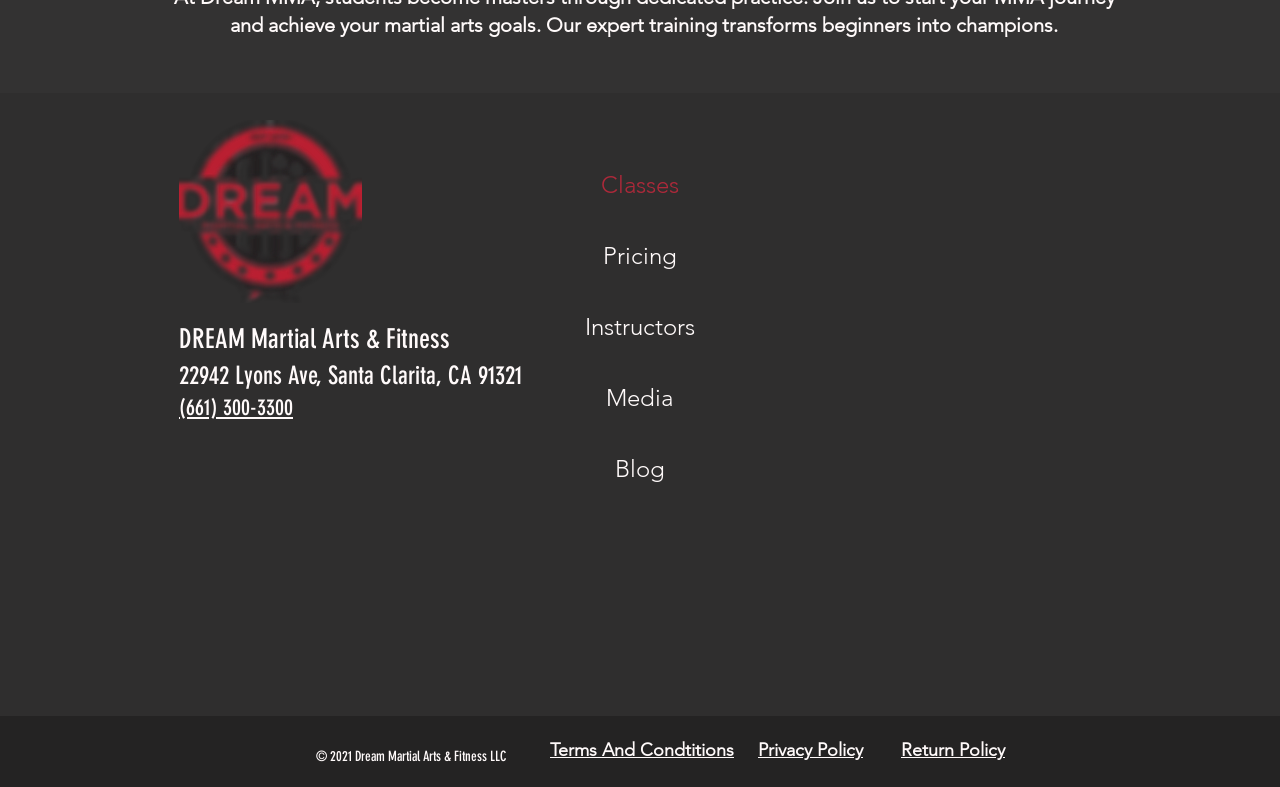Locate the bounding box coordinates of the element that should be clicked to fulfill the instruction: "Click the link to view classes".

[0.445, 0.19, 0.555, 0.28]